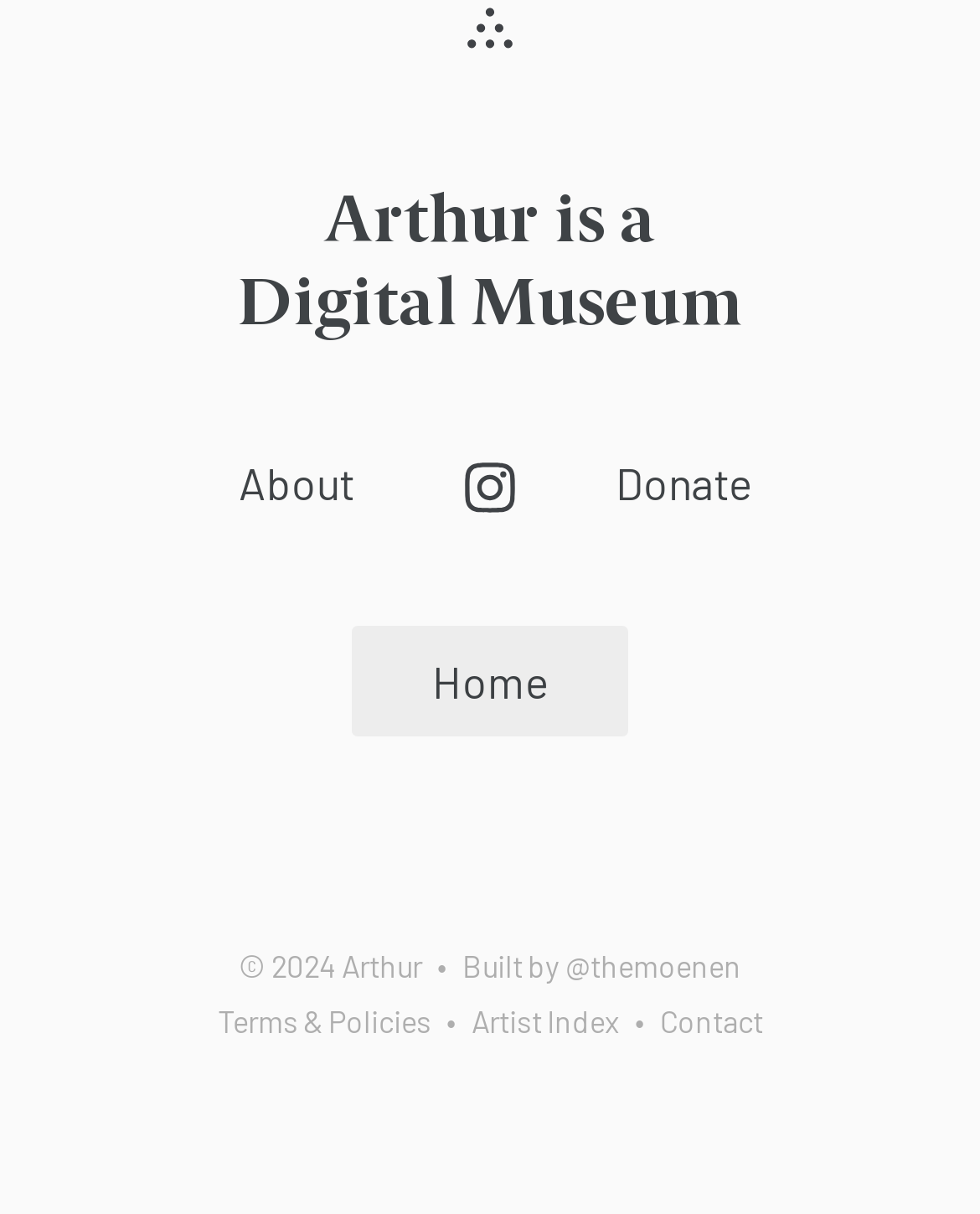Refer to the image and provide an in-depth answer to the question: 
What is the name of the digital museum?

The heading element on the webpage contains the text 'Arthur is a Digital Museum', which indicates that the name of the digital museum is Arthur.